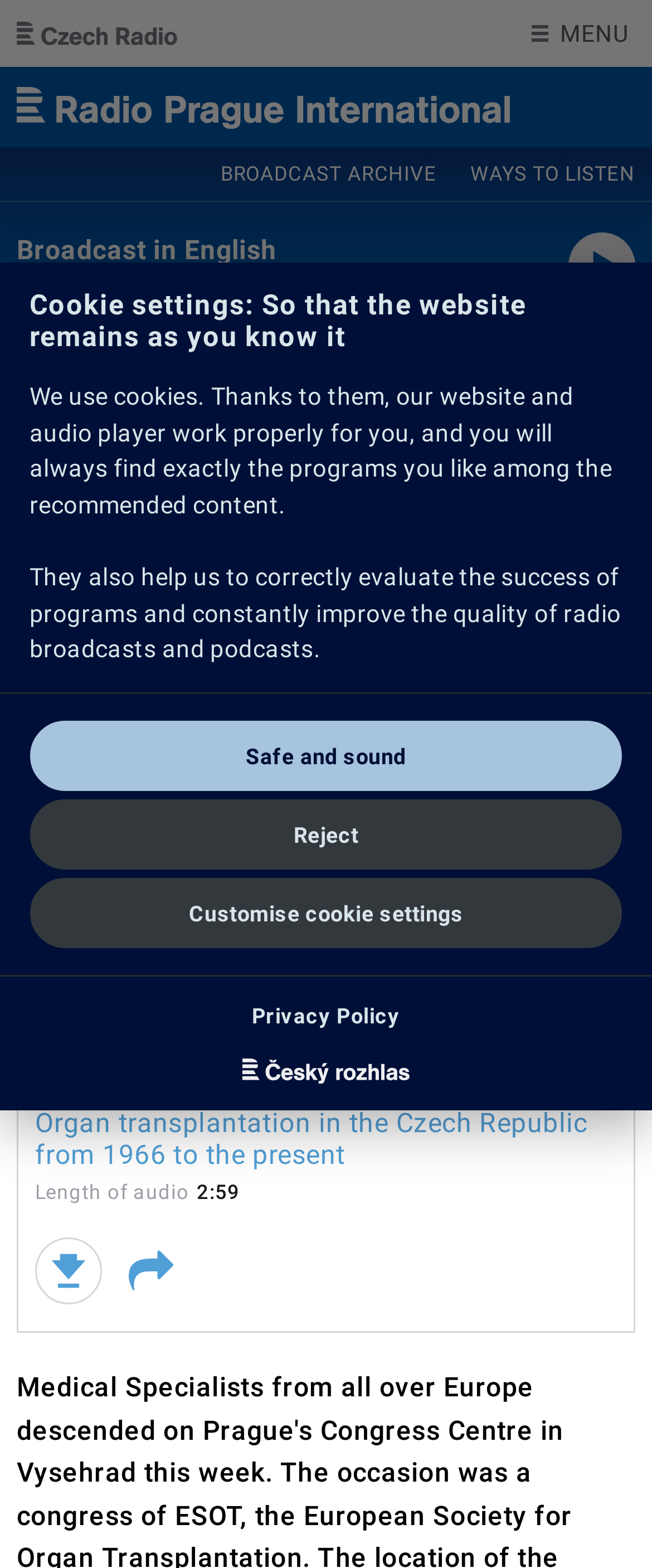Show the bounding box coordinates of the element that should be clicked to complete the task: "Click the 'Download' button".

[0.054, 0.789, 0.156, 0.832]